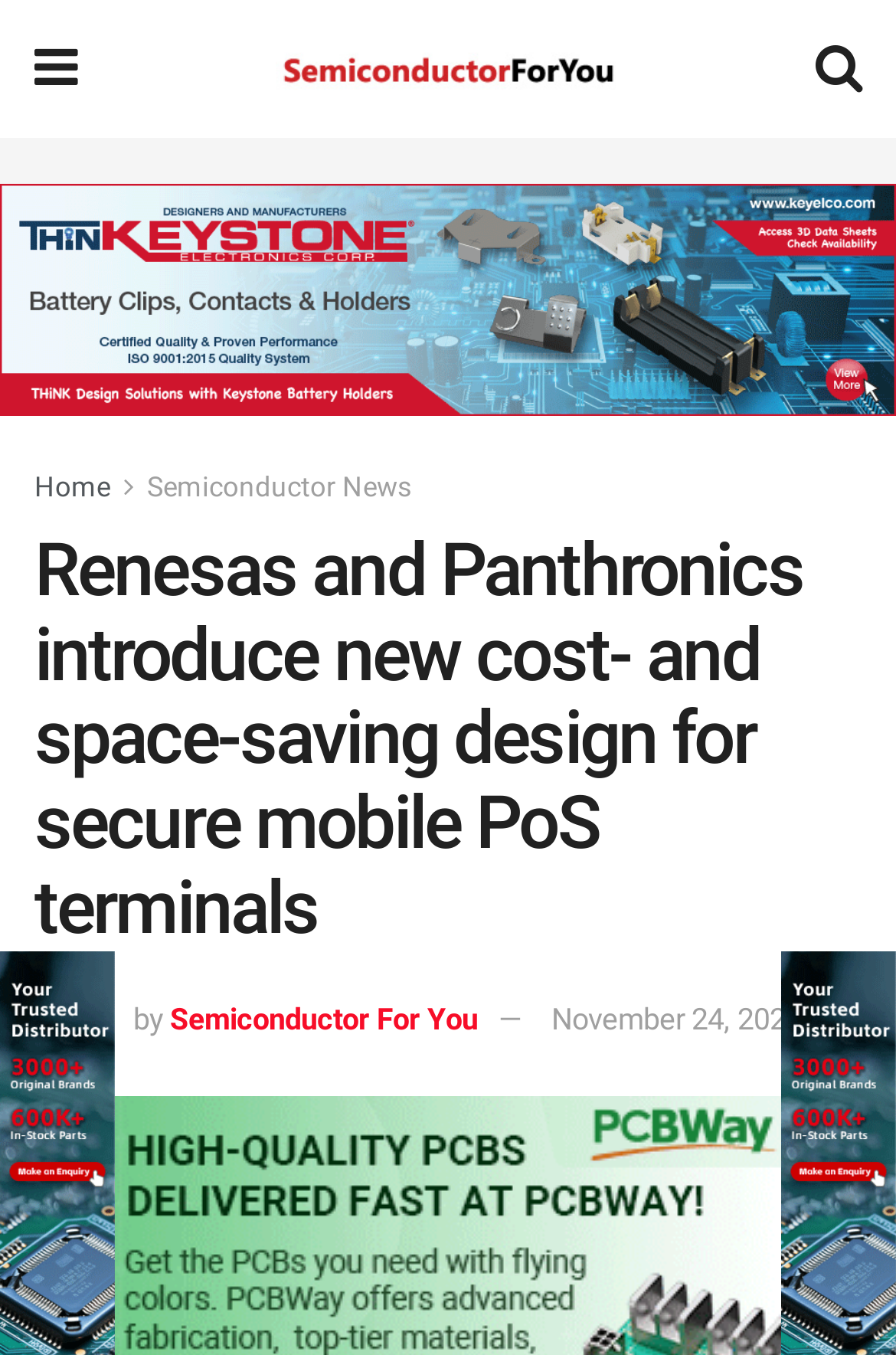Based on the element description, predict the bounding box coordinates (top-left x, top-left y, bottom-right x, bottom-right y) for the UI element in the screenshot: Semiconductor News

[0.164, 0.347, 0.459, 0.371]